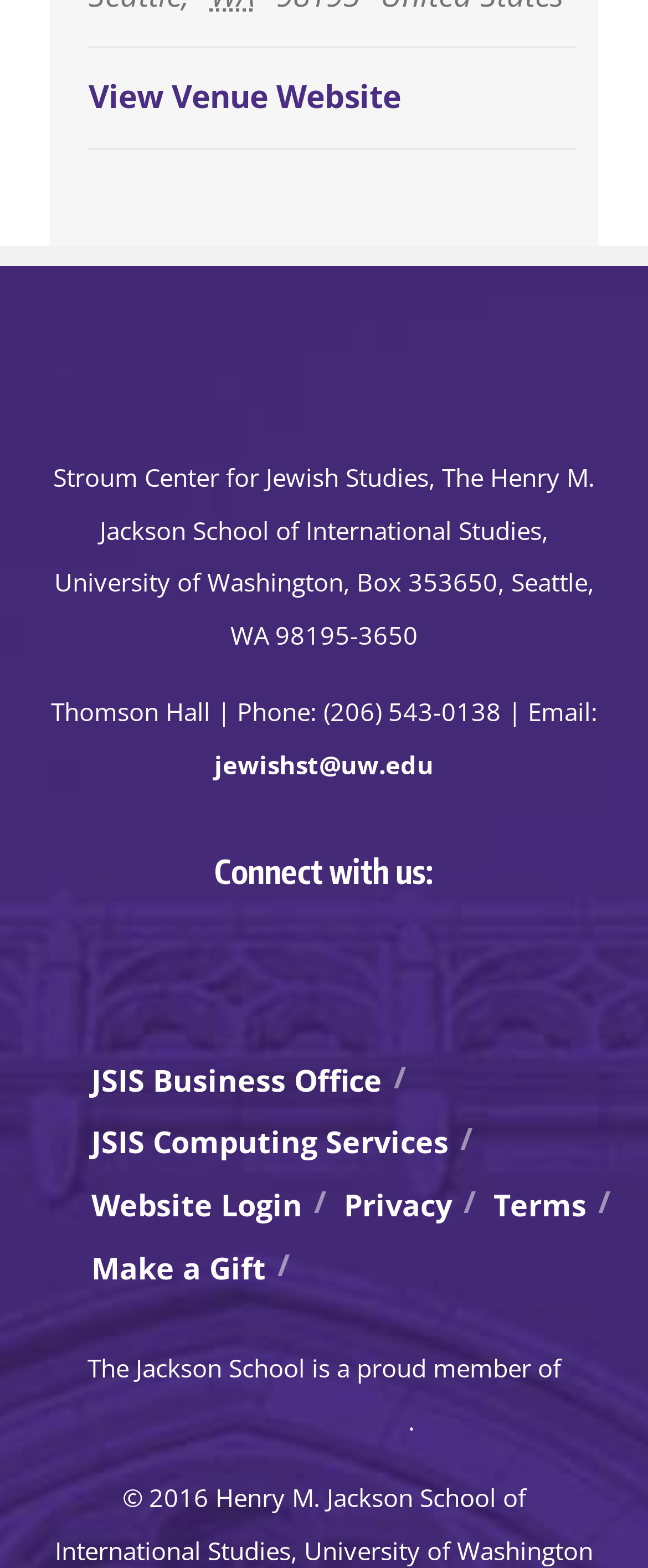What is the name of the university?
Make sure to answer the question with a detailed and comprehensive explanation.

The answer can be found in the StaticText element with the text 'Stroum Center for Jewish Studies, The Henry M. Jackson School of International Studies, University of Washington, Box 353650, Seattle, WA 98195-3650' which mentions the university name.